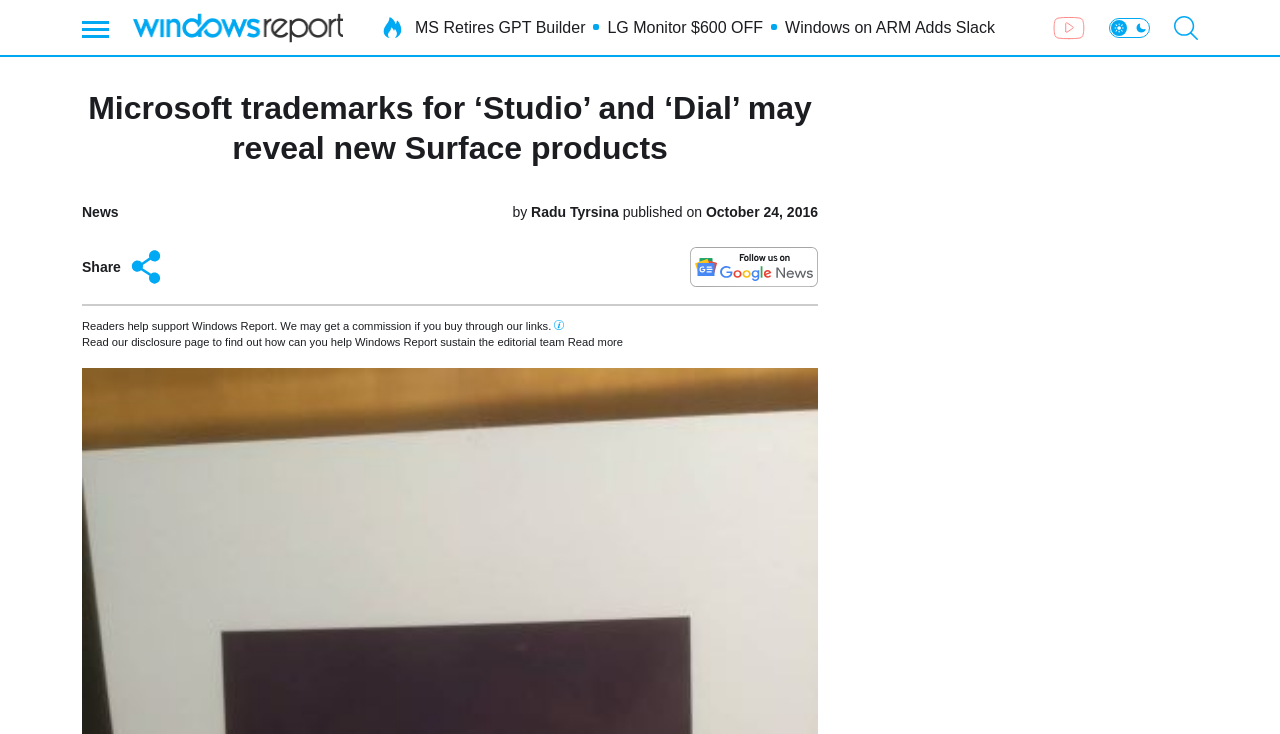What is the topic of the article?
Provide a well-explained and detailed answer to the question.

I inferred the topic by reading the main heading of the article, which mentions 'Microsoft trademarks for ‘Studio’ and ‘Dial’ may reveal new Surface products', indicating that the article is about Microsoft's Surface products.